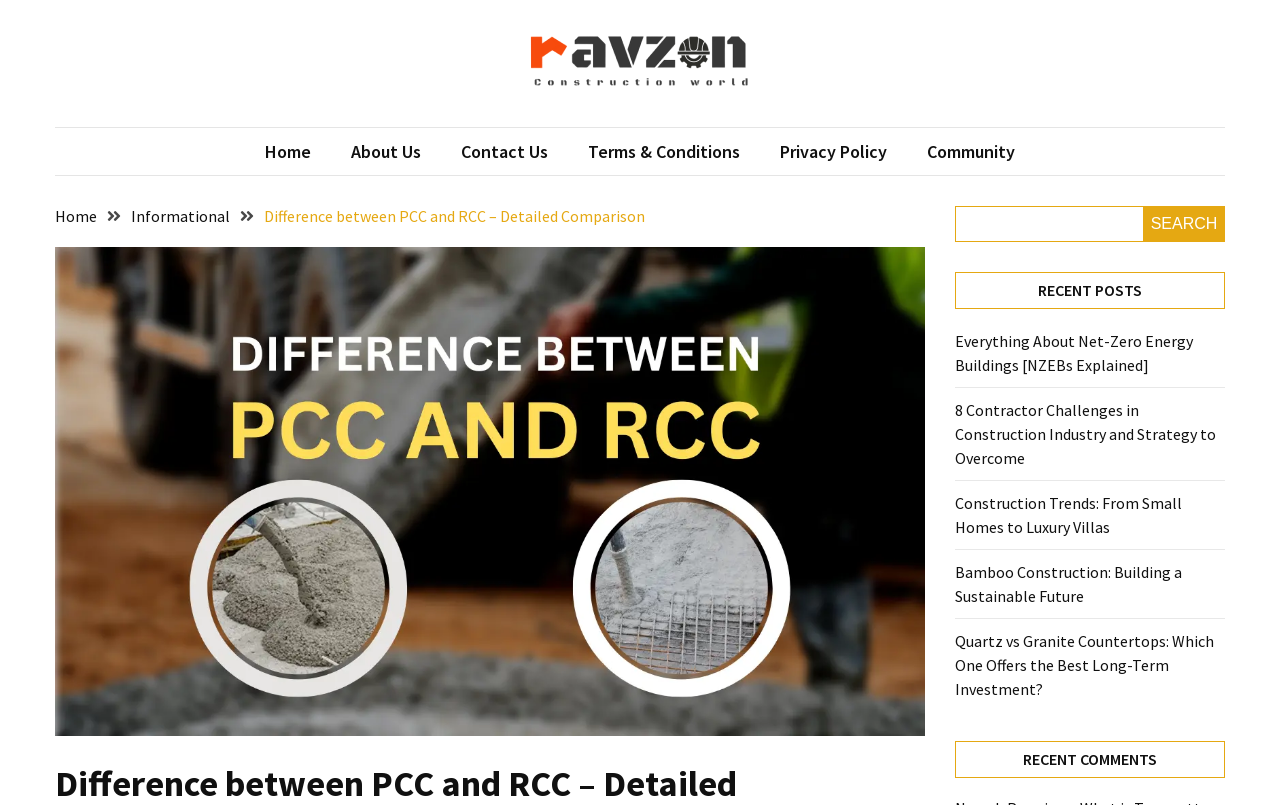Extract the main heading from the webpage content.

Difference between PCC and RCC – Detailed Comparison